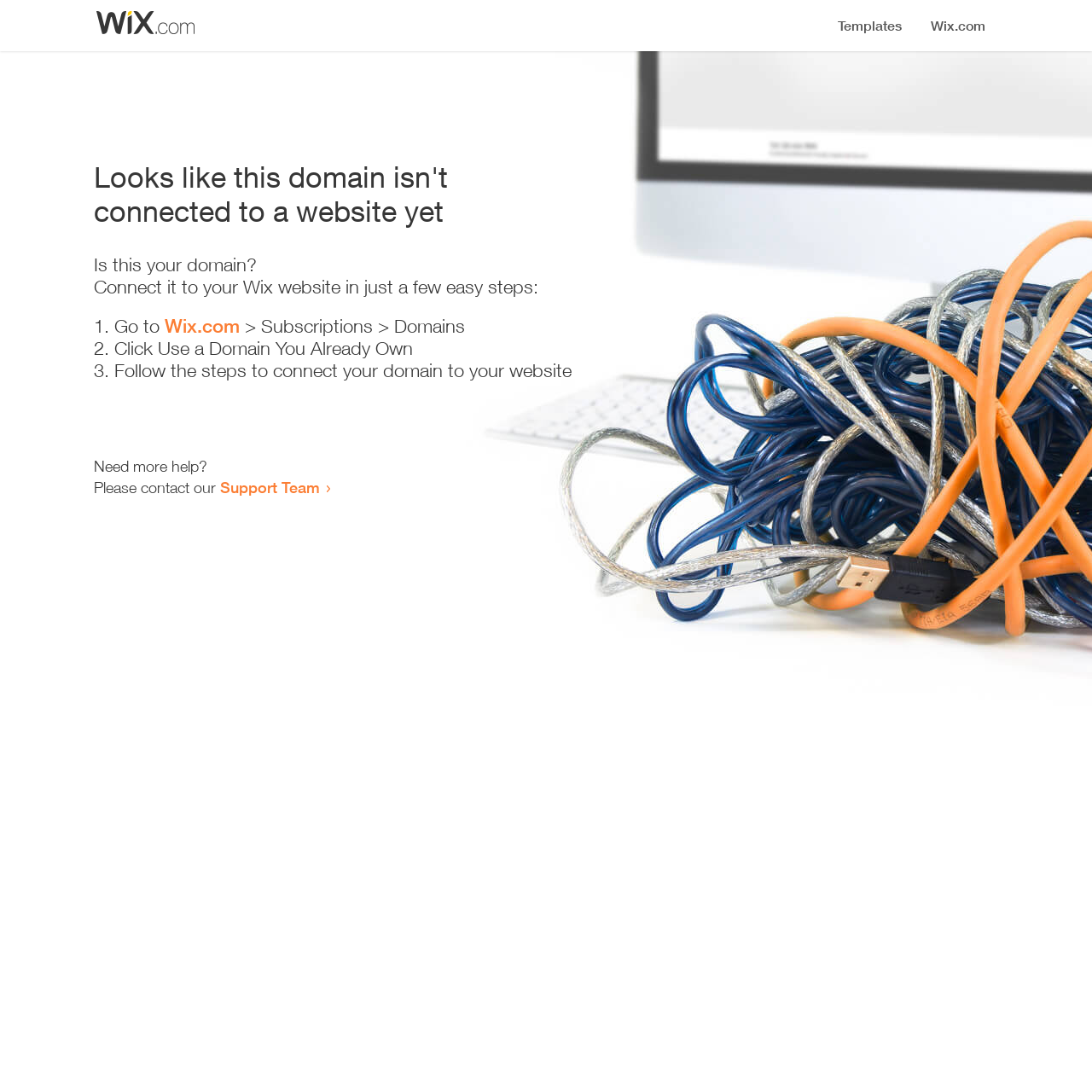Predict the bounding box coordinates for the UI element described as: "Support Team". The coordinates should be four float numbers between 0 and 1, presented as [left, top, right, bottom].

[0.202, 0.438, 0.293, 0.455]